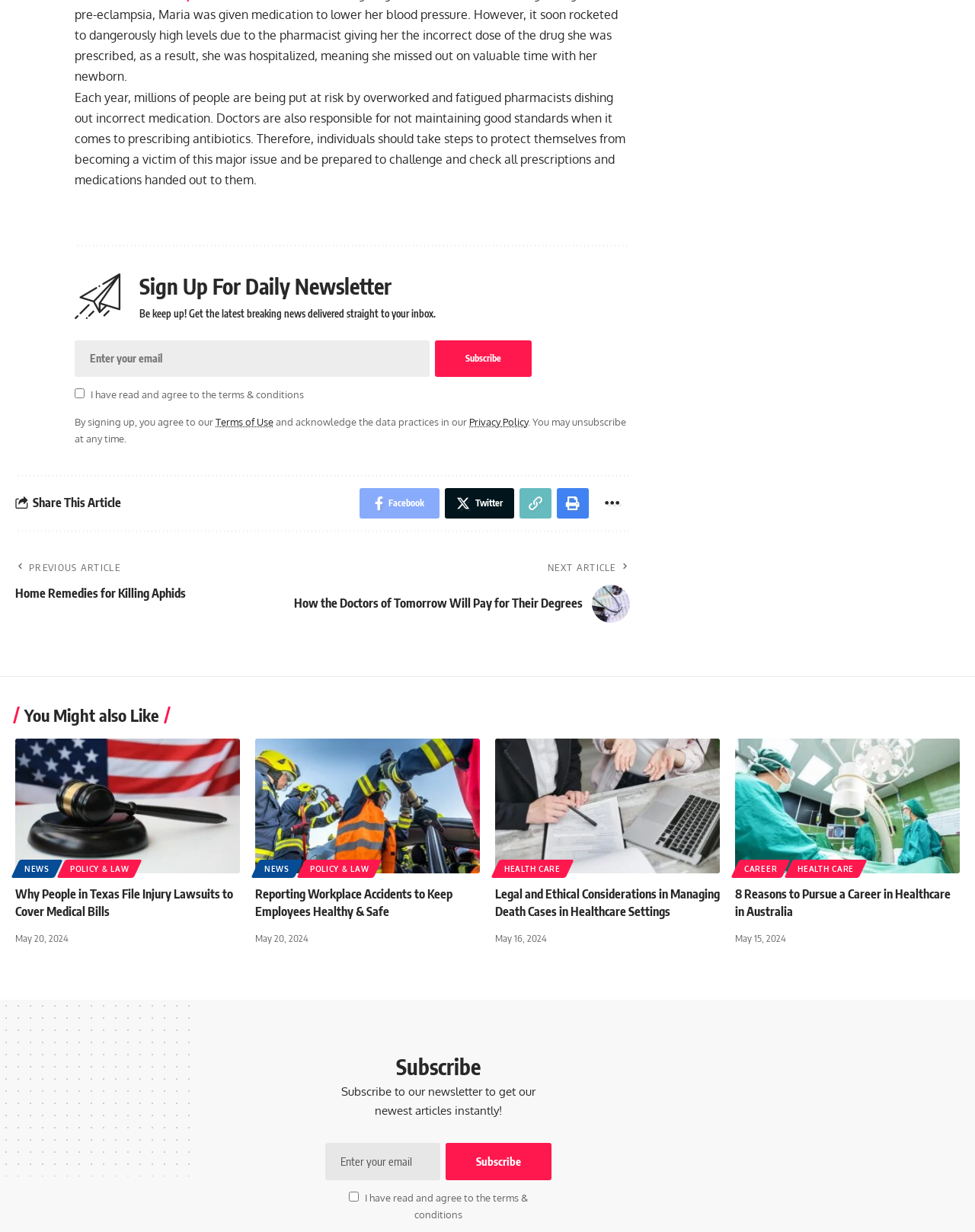Carefully examine the image and provide an in-depth answer to the question: What is the purpose of the 'Sign Up For Daily Newsletter' section?

The 'Sign Up For Daily Newsletter' section is designed to allow users to enter their email address and subscribe to receive the latest breaking news and updates.